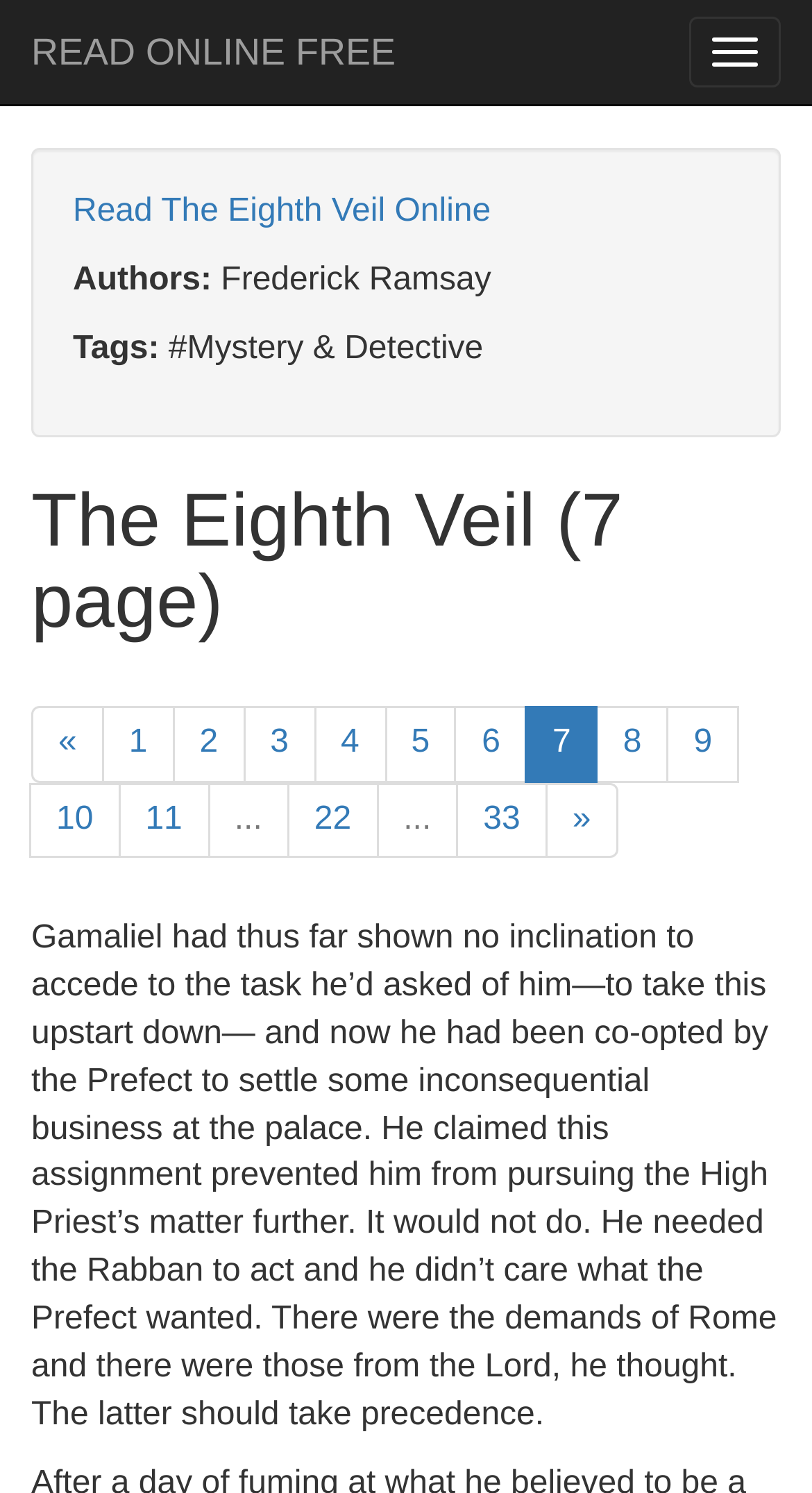Examine the screenshot and answer the question in as much detail as possible: Who wrote this book?

The author of the book can be found in the 'Authors:' section, which lists 'Frederick Ramsay' as the author.